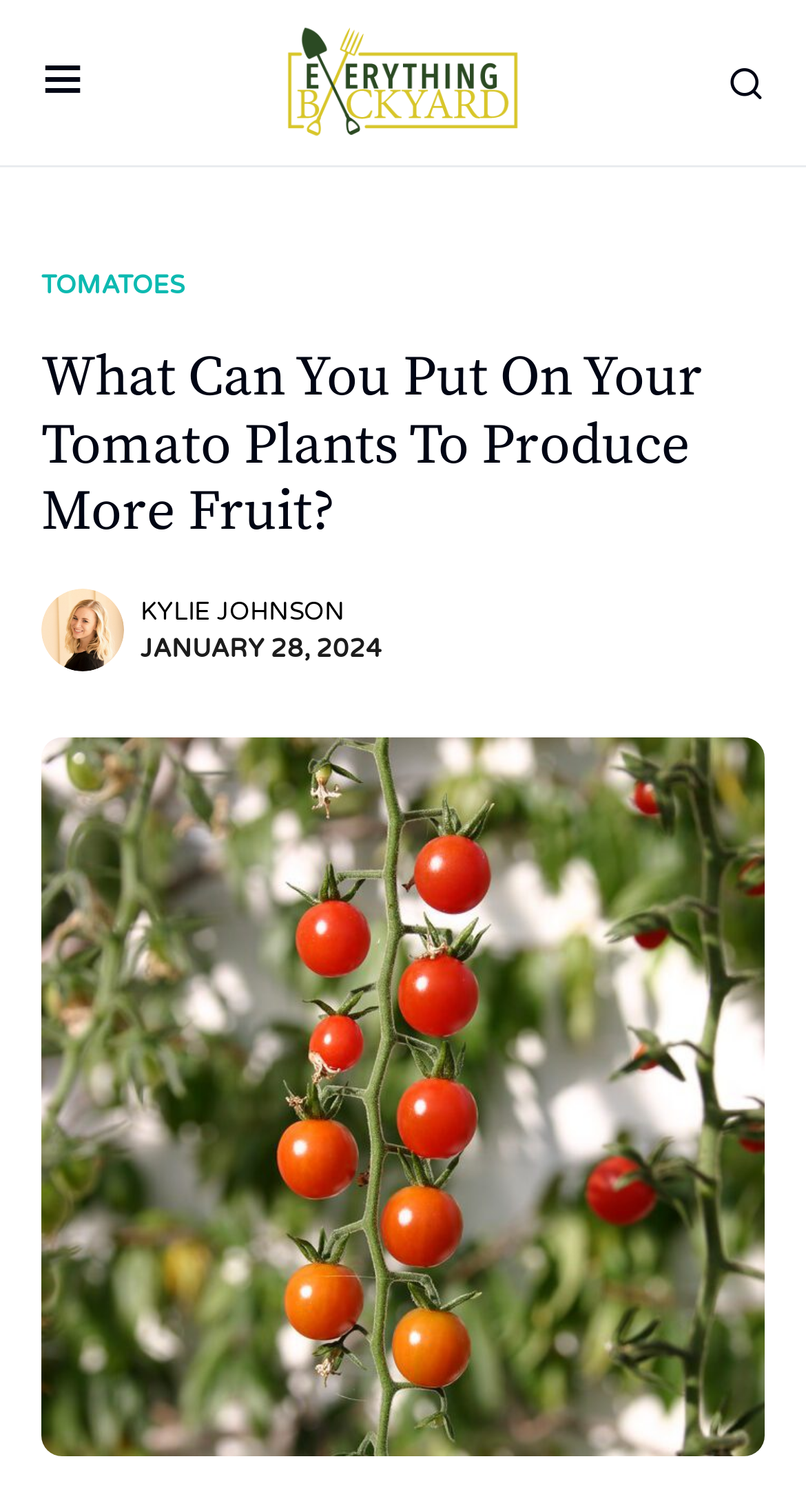What is the category of the article? Look at the image and give a one-word or short phrase answer.

TOMATOES